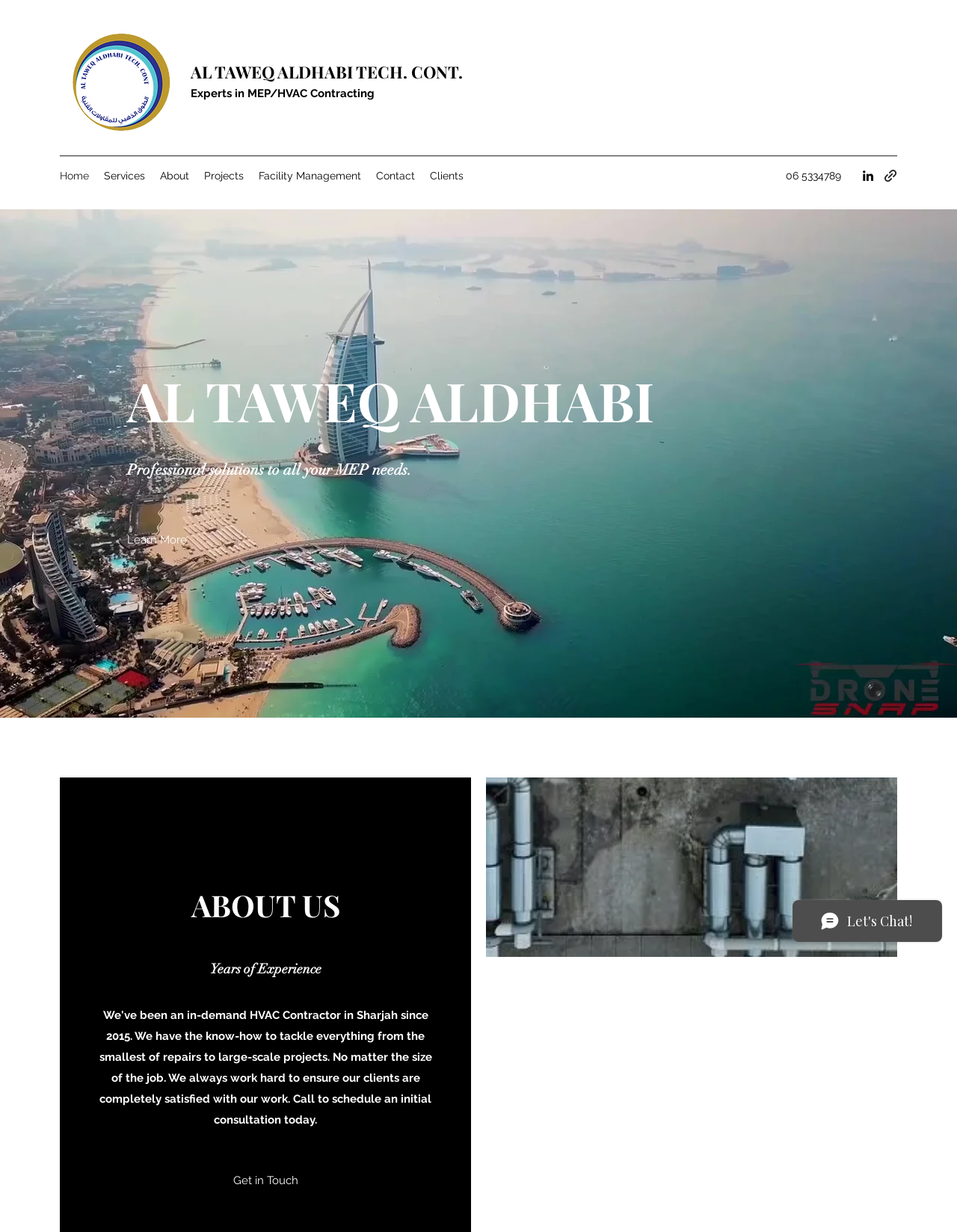What is the purpose of the 'Learn More' button?
Provide a concise answer using a single word or phrase based on the image.

To learn more about the company